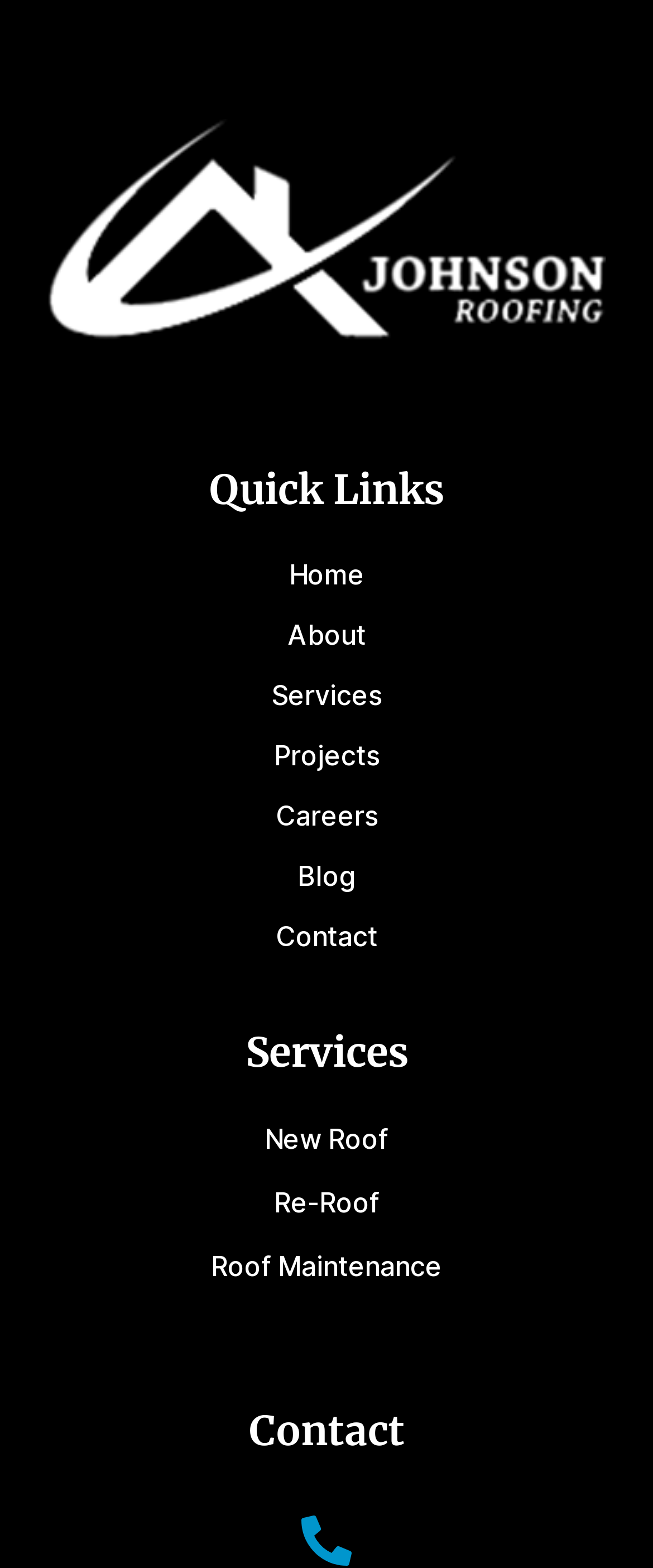Determine the bounding box coordinates of the region that needs to be clicked to achieve the task: "contact us".

[0.051, 0.578, 0.949, 0.616]